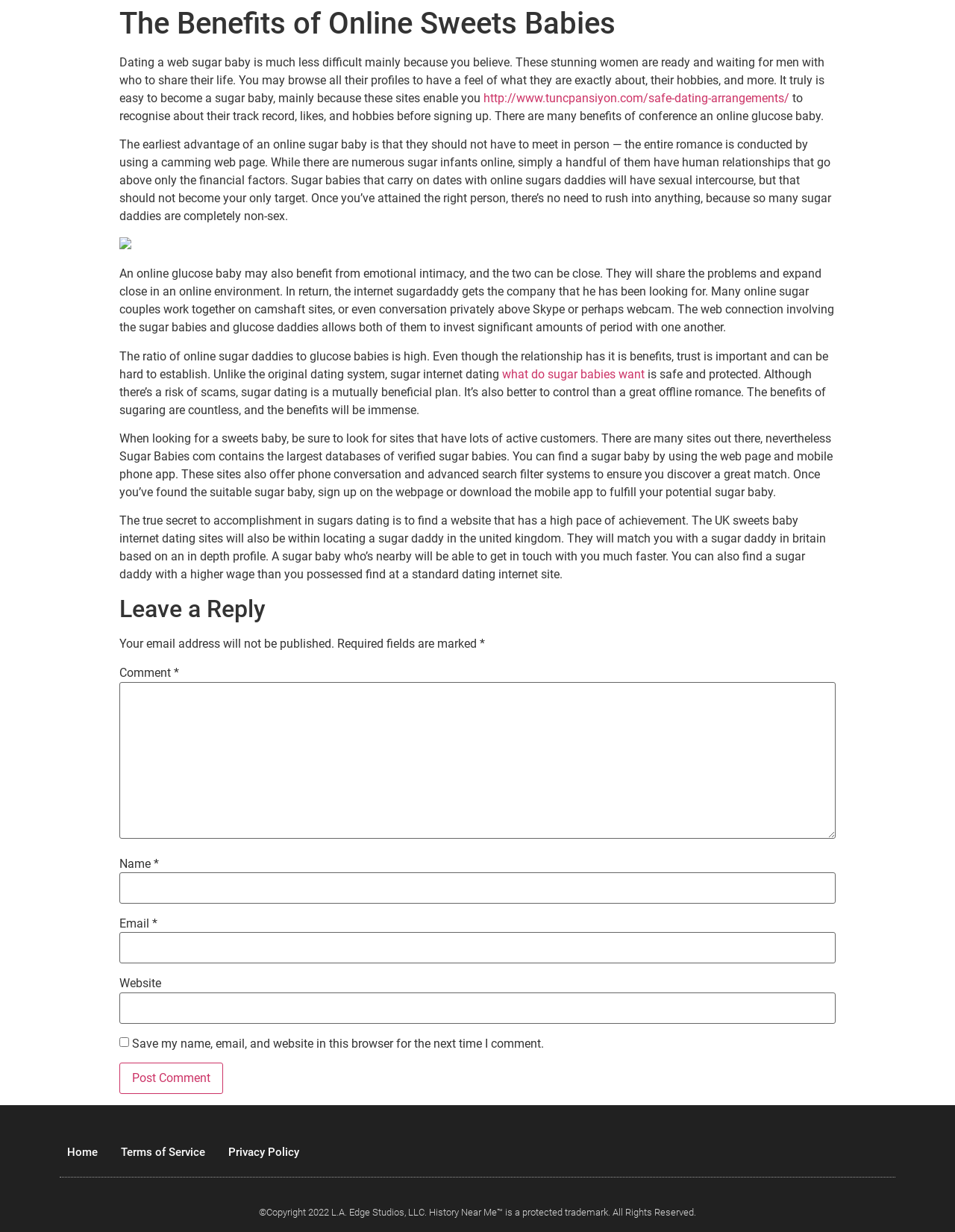How can a sugar baby benefit from an online relationship?
Refer to the image and provide a detailed answer to the question.

According to the webpage content, a sugar baby can benefit from an online relationship by experiencing emotional intimacy with their sugar daddy, sharing problems, and growing close in an online environment.